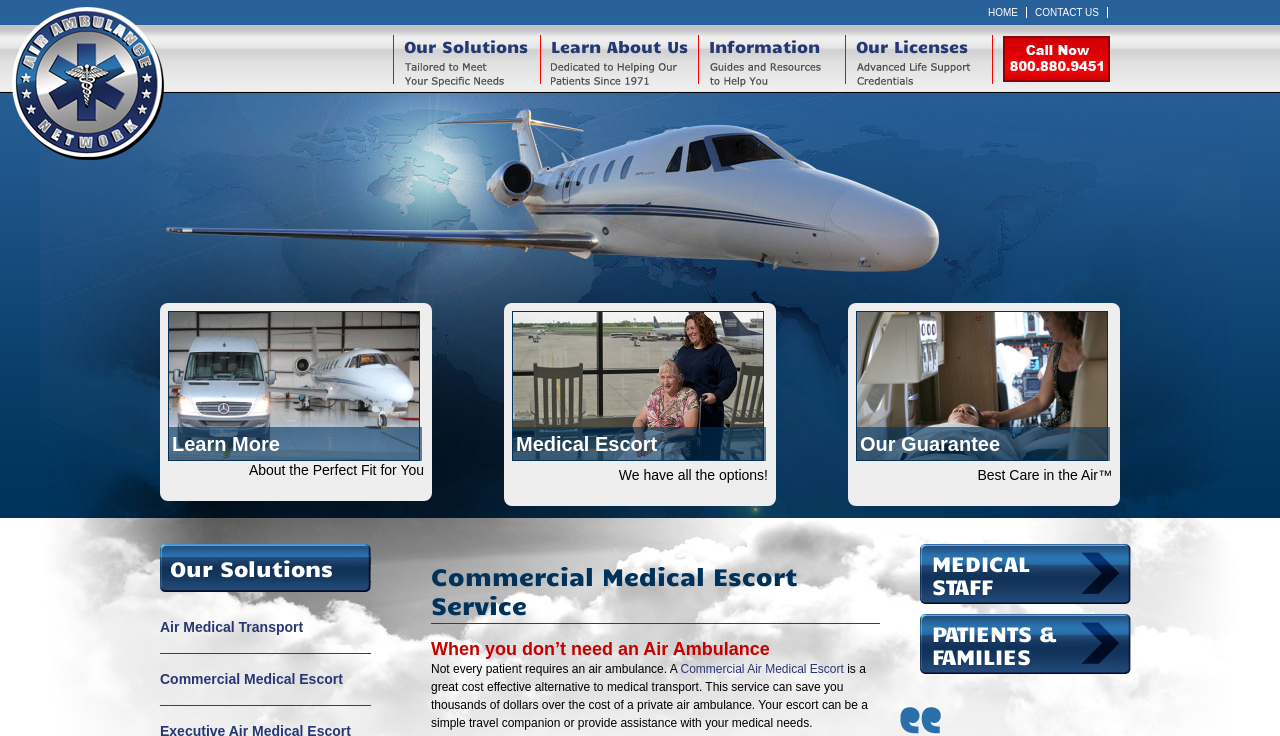Identify and provide the text content of the webpage's primary headline.

Commercial Medical Escort Service